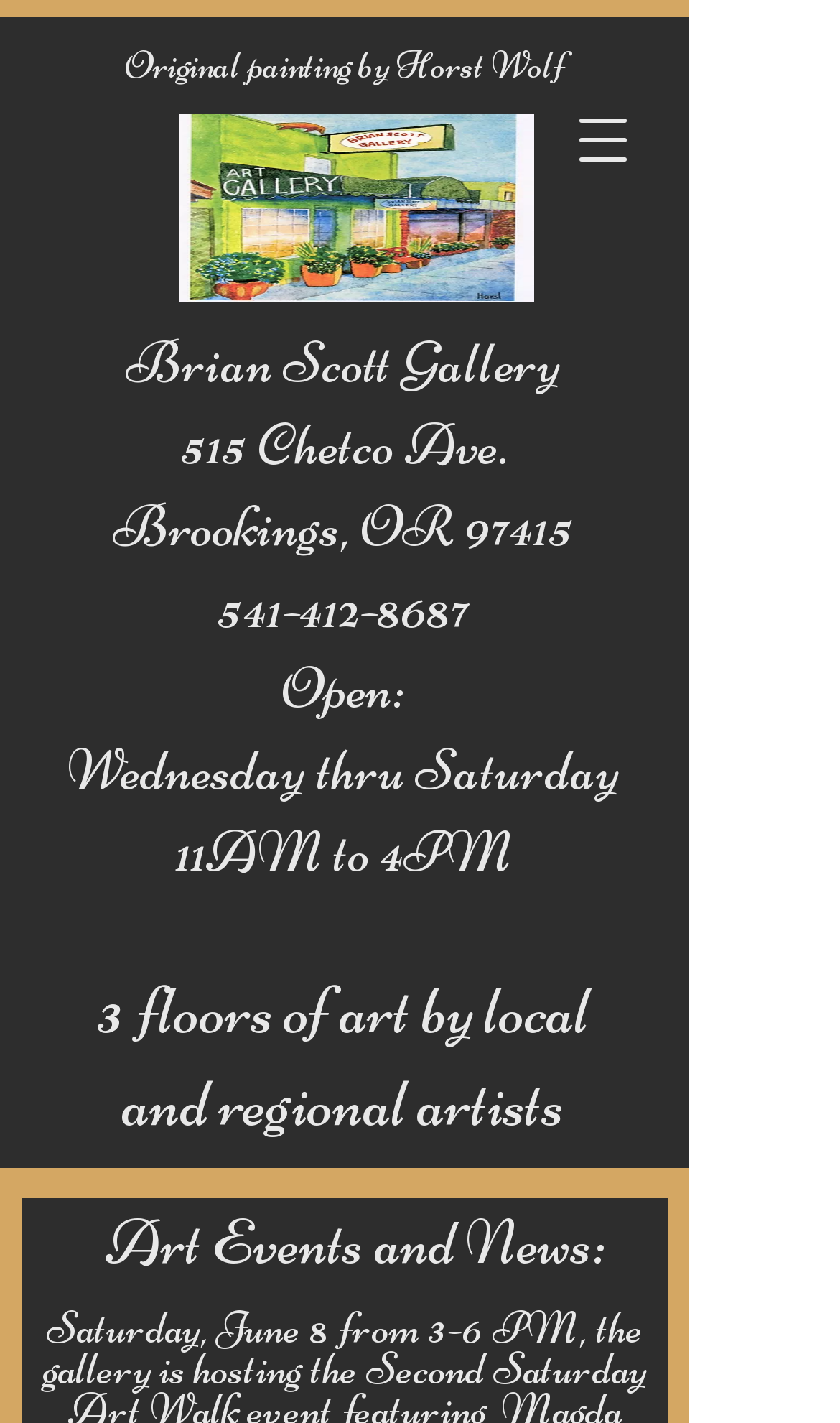What are the operating hours of the Brian Scott Gallery?
Using the visual information from the image, give a one-word or short-phrase answer.

Wednesday thru Saturday 11AM to 4PM